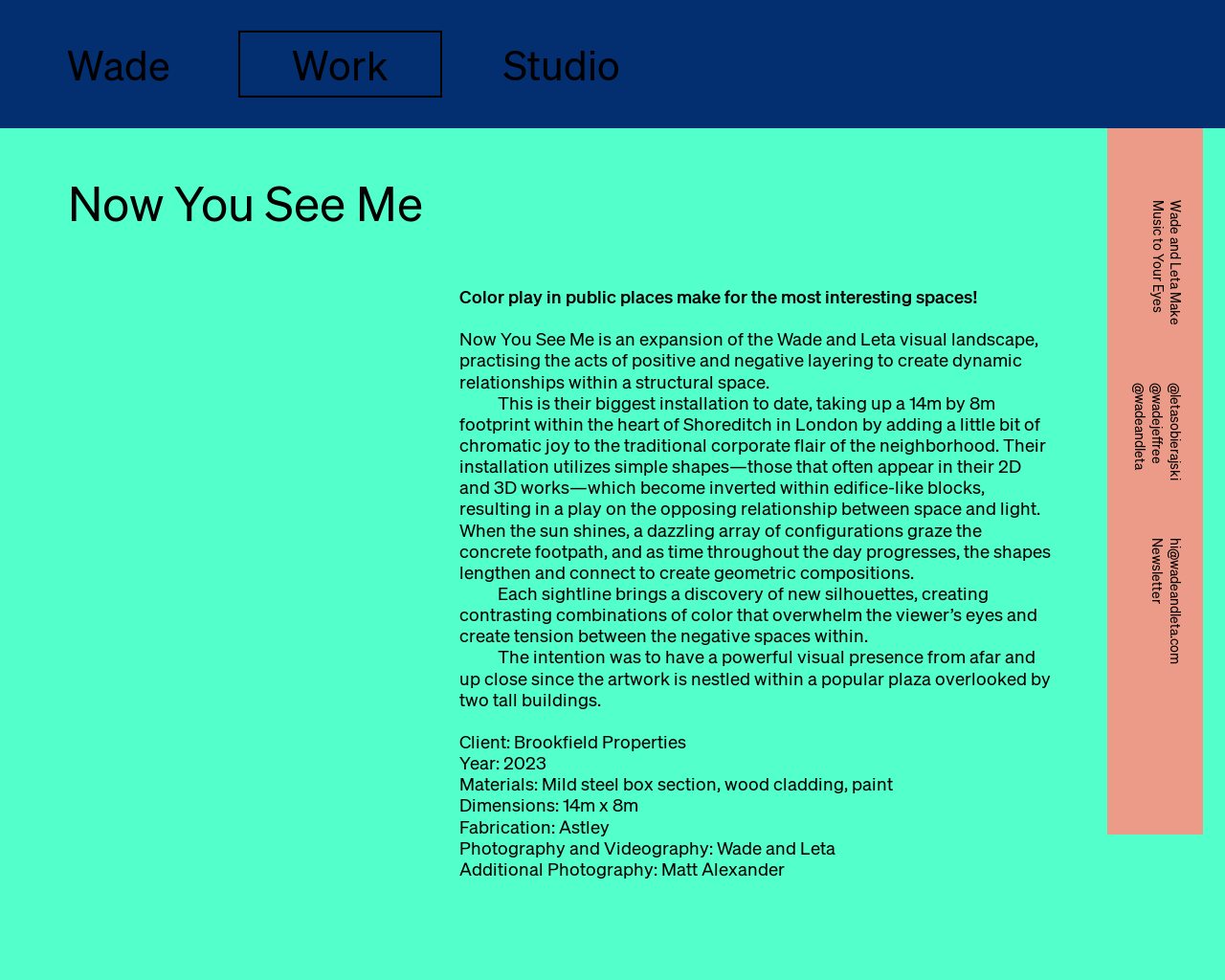What is the title of the installation described on the webpage?
Based on the screenshot, respond with a single word or phrase.

Now You See Me